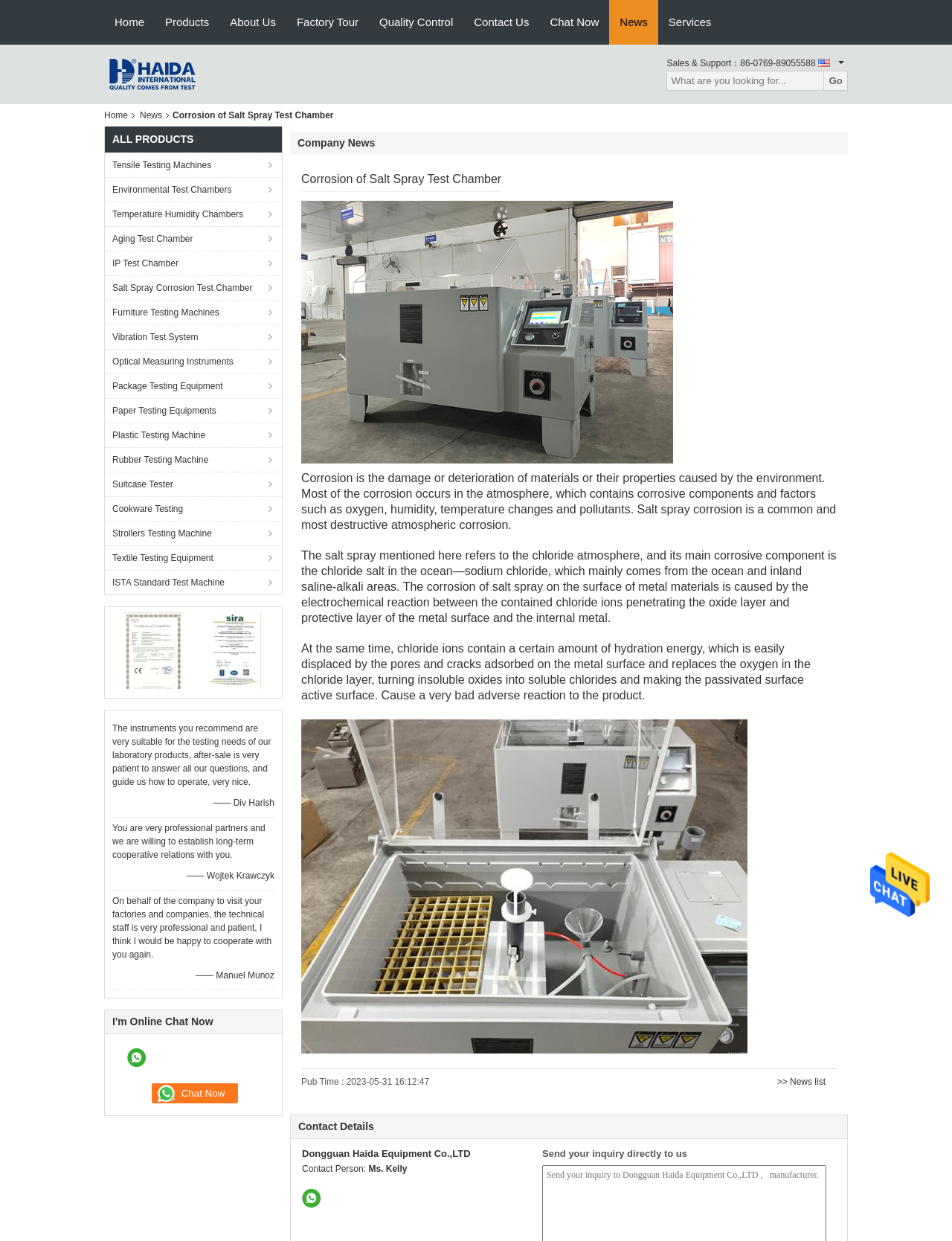How can I send an inquiry to the company?
Provide a detailed and well-explained answer to the question.

According to the webpage, I can send an inquiry directly to the company by clicking on the 'Send Message' button or by contacting the company through the provided contact details.